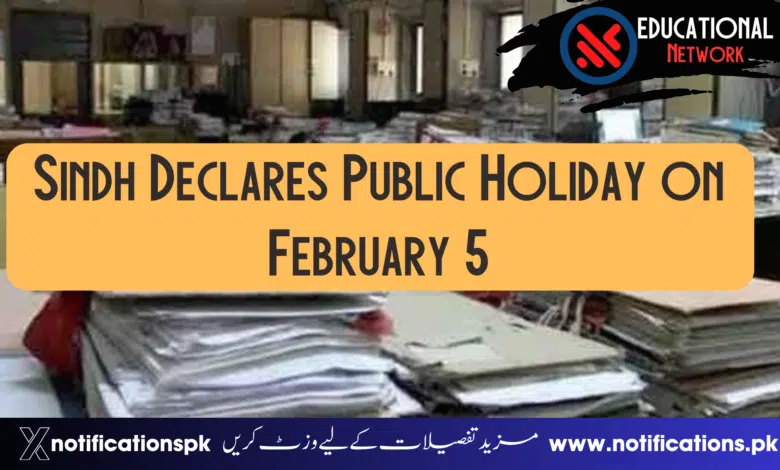Answer succinctly with a single word or phrase:
Where can viewers find further details?

www.notifications.pk